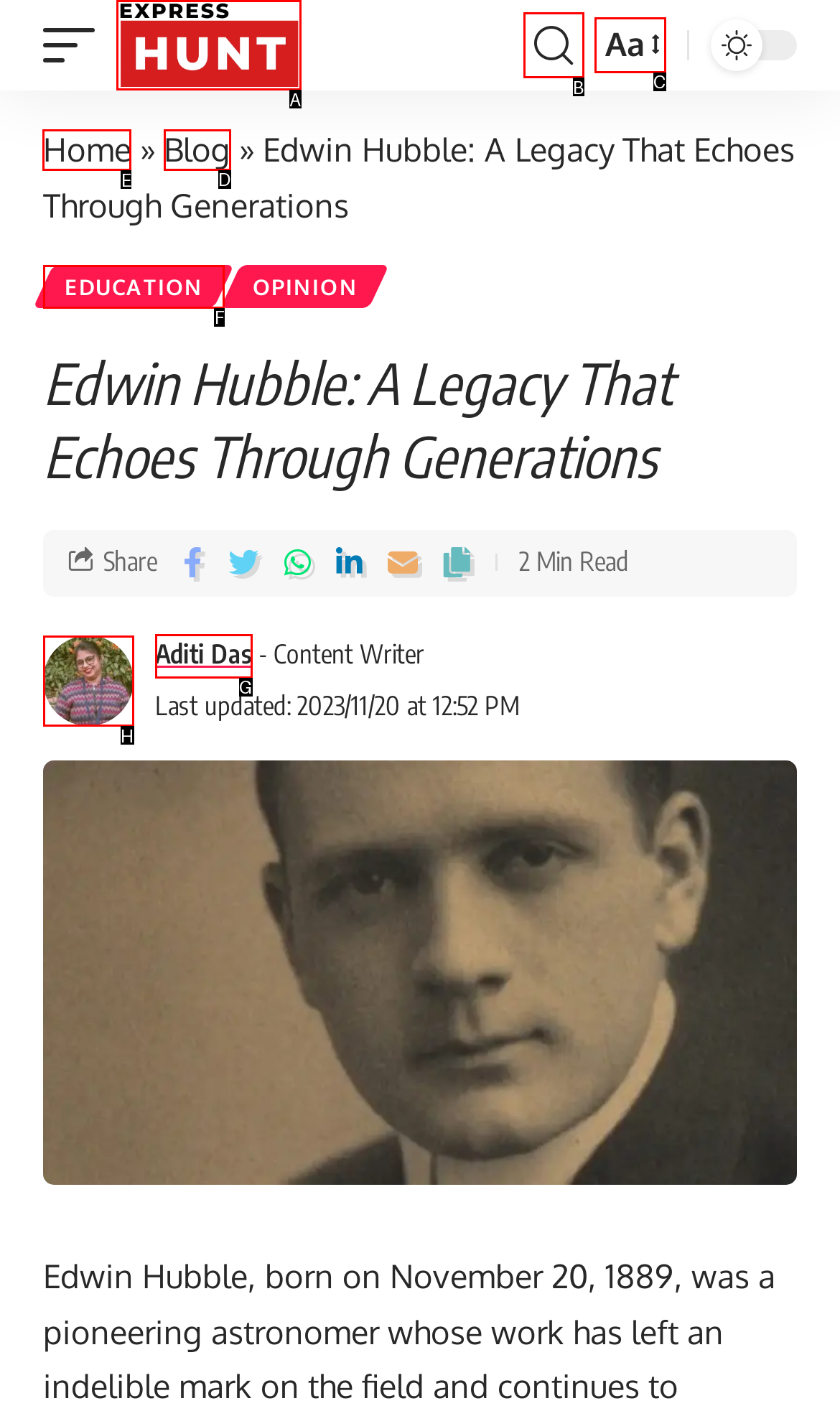Identify the correct HTML element to click to accomplish this task: Click on the 'Home' link
Respond with the letter corresponding to the correct choice.

E